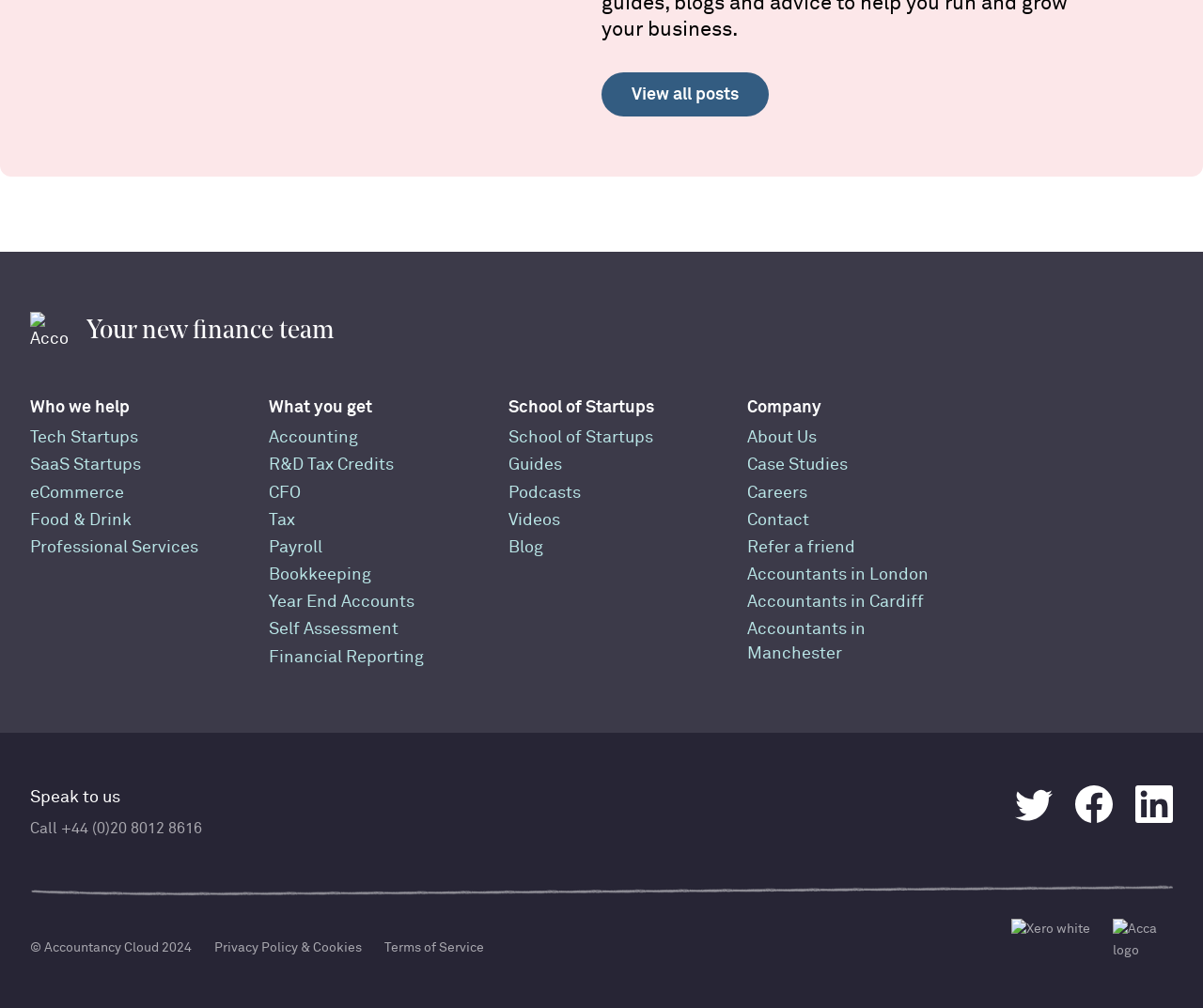Please reply to the following question using a single word or phrase: 
What is the 'School of Startups'?

Resource for startups